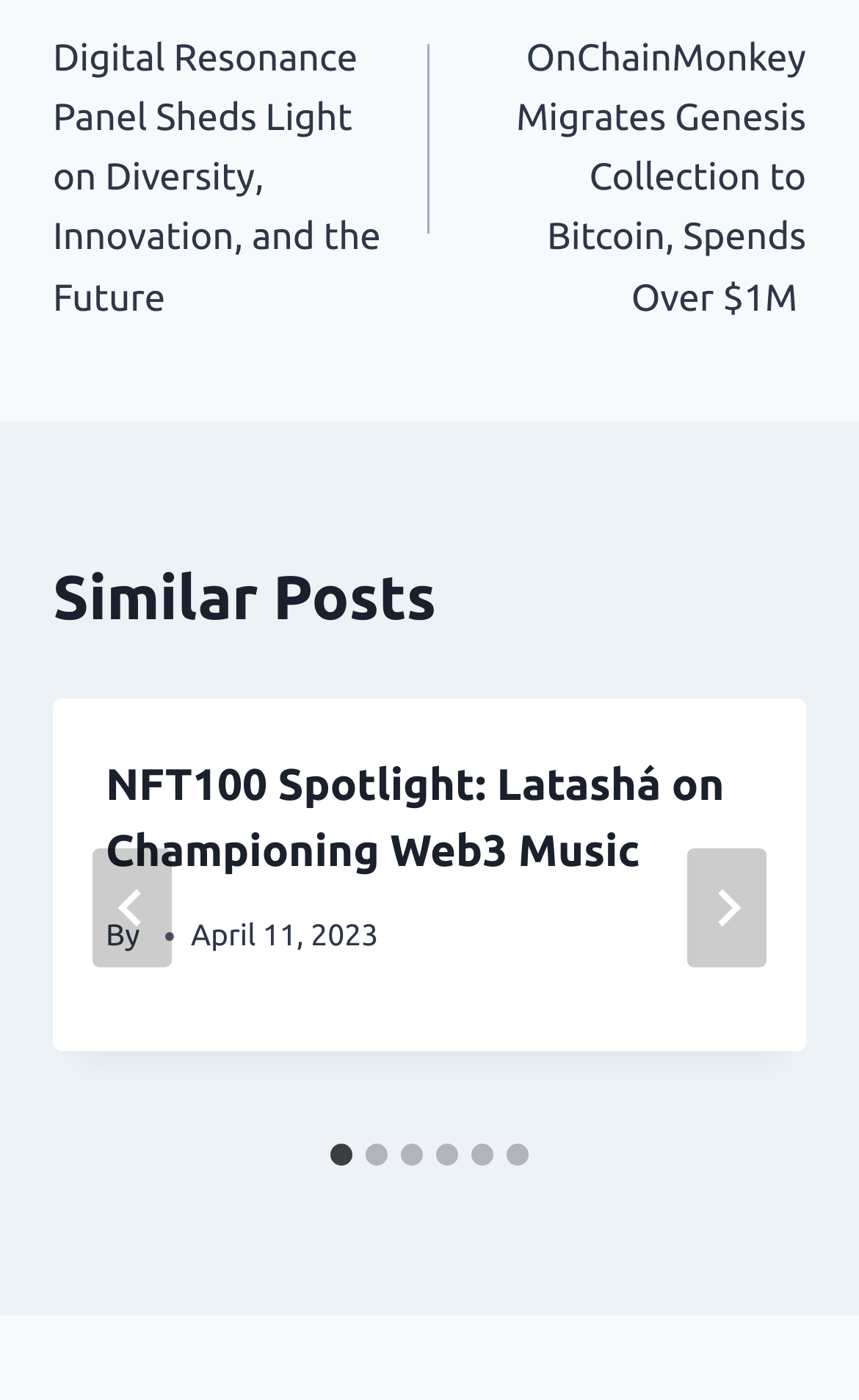Please find the bounding box coordinates for the clickable element needed to perform this instruction: "Go to last slide".

[0.108, 0.606, 0.2, 0.691]